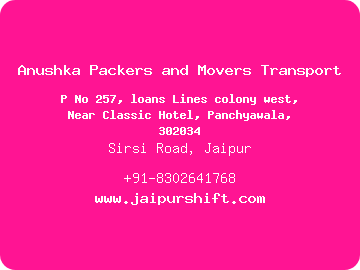Provide a brief response using a word or short phrase to this question:
What is the contact number?

+91-8302641768